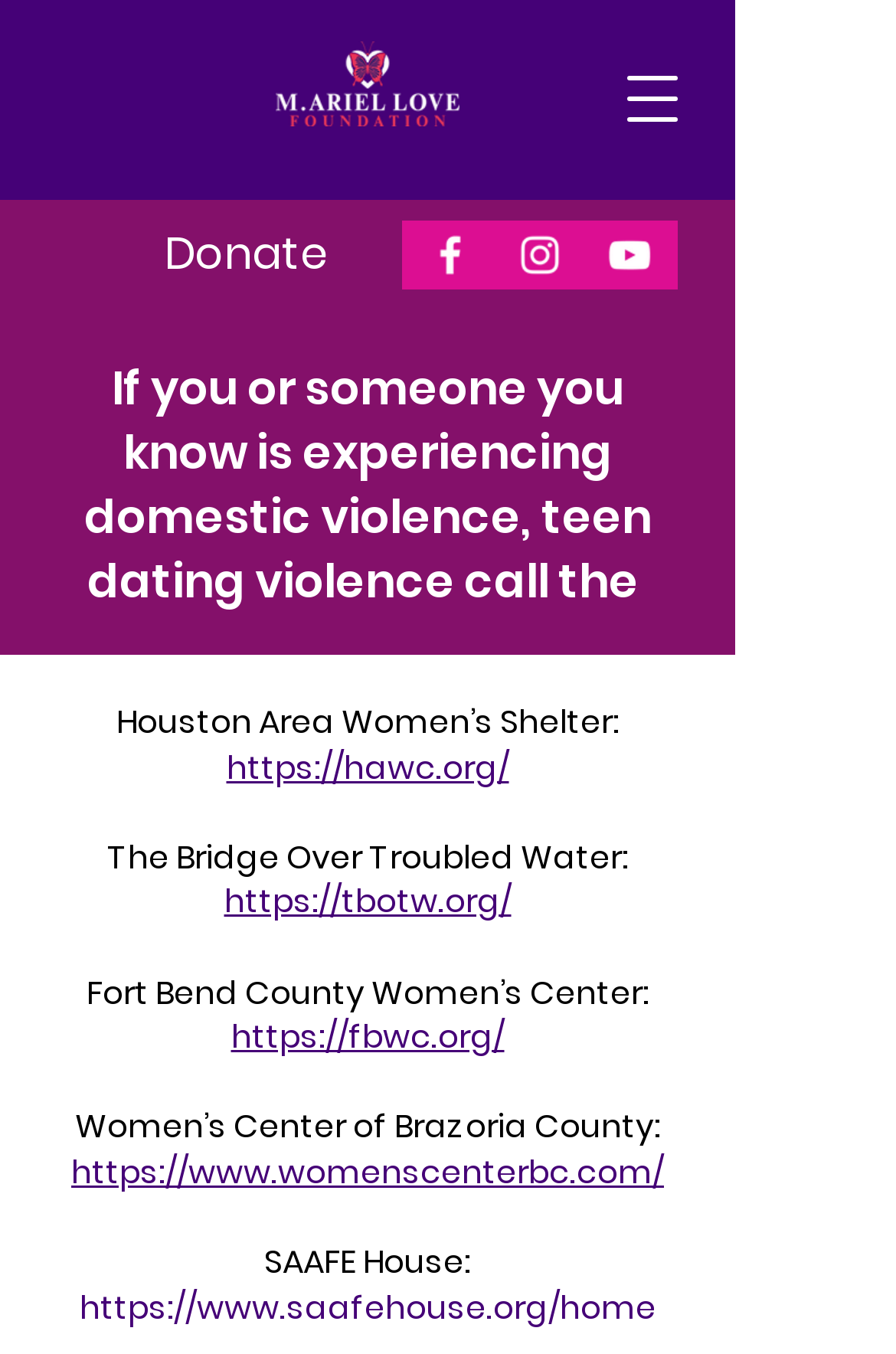Find the bounding box coordinates corresponding to the UI element with the description: "aria-label="Open navigation menu"". The coordinates should be formatted as [left, top, right, bottom], with values as floats between 0 and 1.

[0.664, 0.031, 0.792, 0.115]